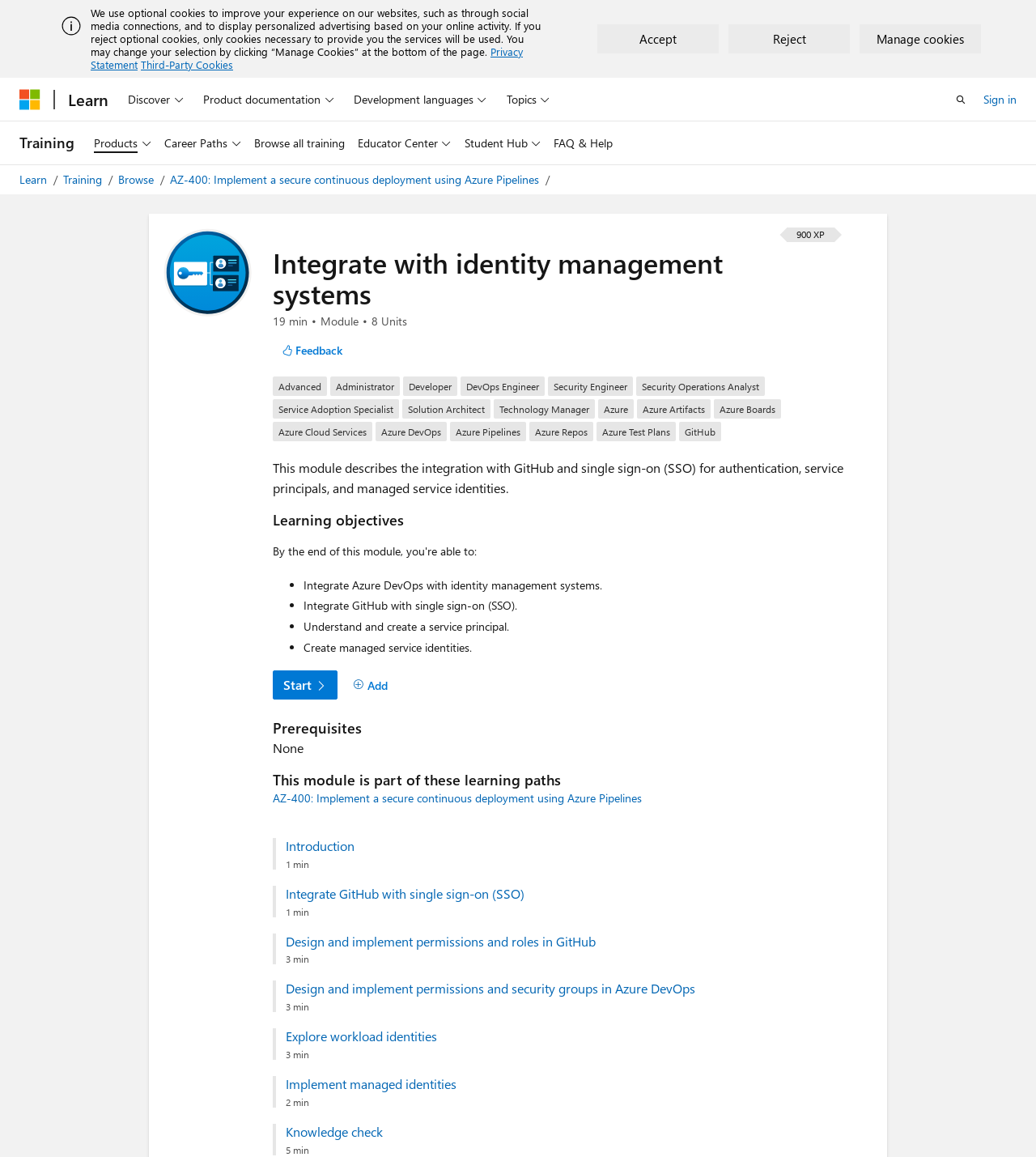Specify the bounding box coordinates (top-left x, top-left y, bottom-right x, bottom-right y) of the UI element in the screenshot that matches this description: alt="Software Excellence Alliance"

None